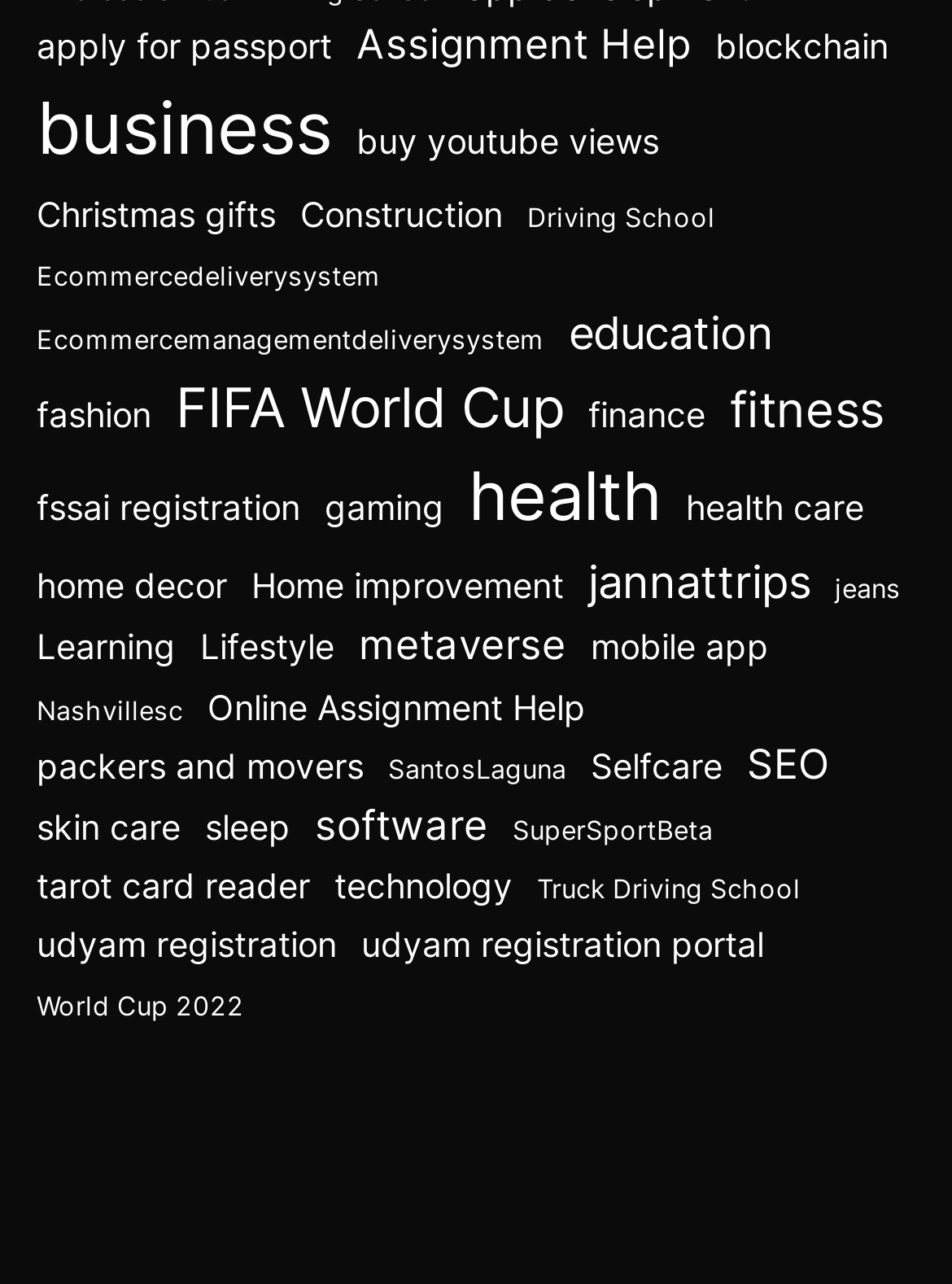Locate the bounding box coordinates of the area you need to click to fulfill this instruction: 'Explore business opportunities'. The coordinates must be in the form of four float numbers ranging from 0 to 1: [left, top, right, bottom].

[0.038, 0.058, 0.349, 0.142]